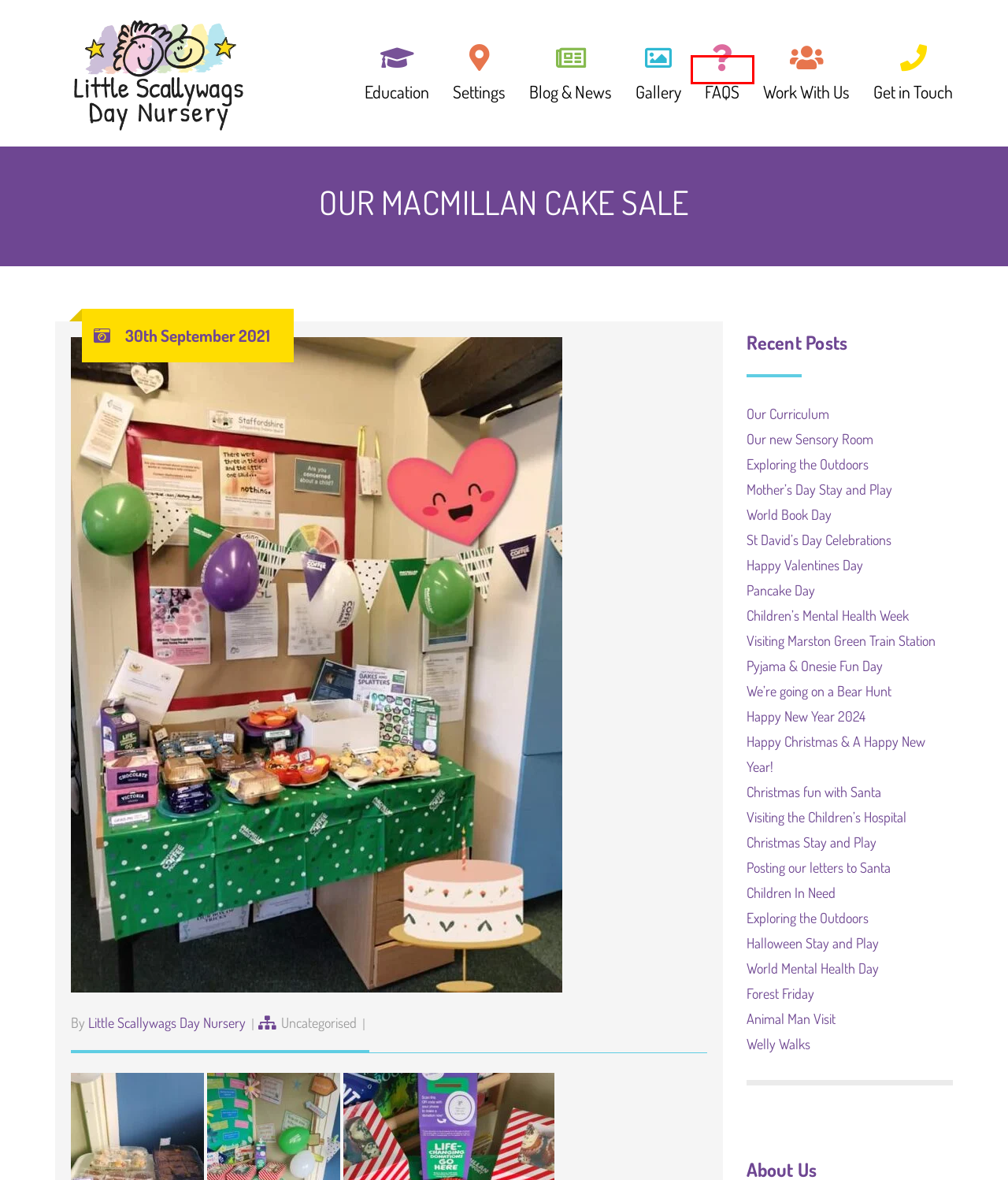Using the screenshot of a webpage with a red bounding box, pick the webpage description that most accurately represents the new webpage after the element inside the red box is clicked. Here are the candidates:
A. Visiting the Children's Hospital - Little Scallywags Day Nursery
B. Education - Little Scallywags Day Nursery
C. FAQS - Little Scallywags Day Nursery
D. St David's Day Celebrations - Little Scallywags Day Nursery
E. Children's Mental Health Week - Little Scallywags Day Nursery
F. Work with us - Little Scallywags Day Nursery
G. Happy New Year 2024 - Little Scallywags Day Nursery
H. Christmas Stay and Play - Little Scallywags Day Nursery

C